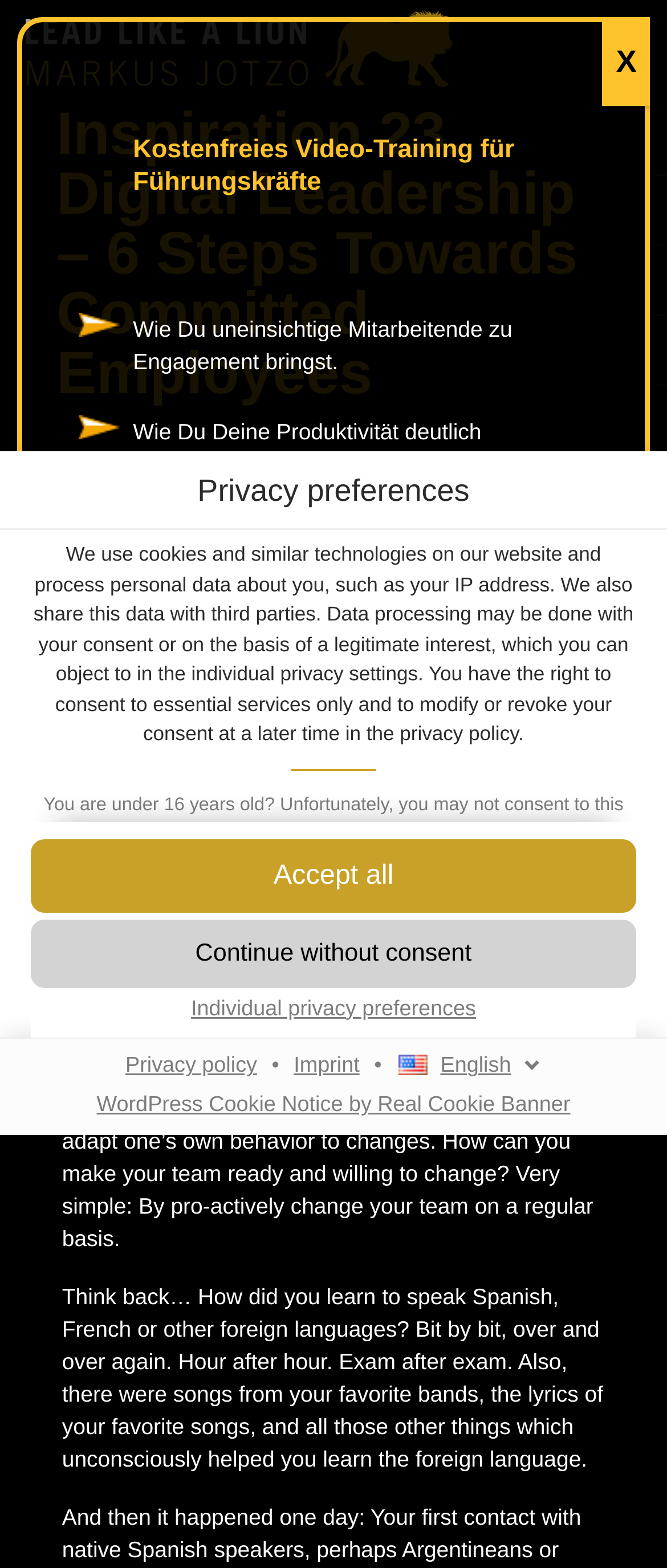Given the description Continue without consent, predict the bounding box coordinates of the UI element. Ensure the coordinates are in the format (top-left x, top-left y, bottom-right x, bottom-right y) and all values are between 0 and 1.

[0.046, 0.586, 0.954, 0.63]